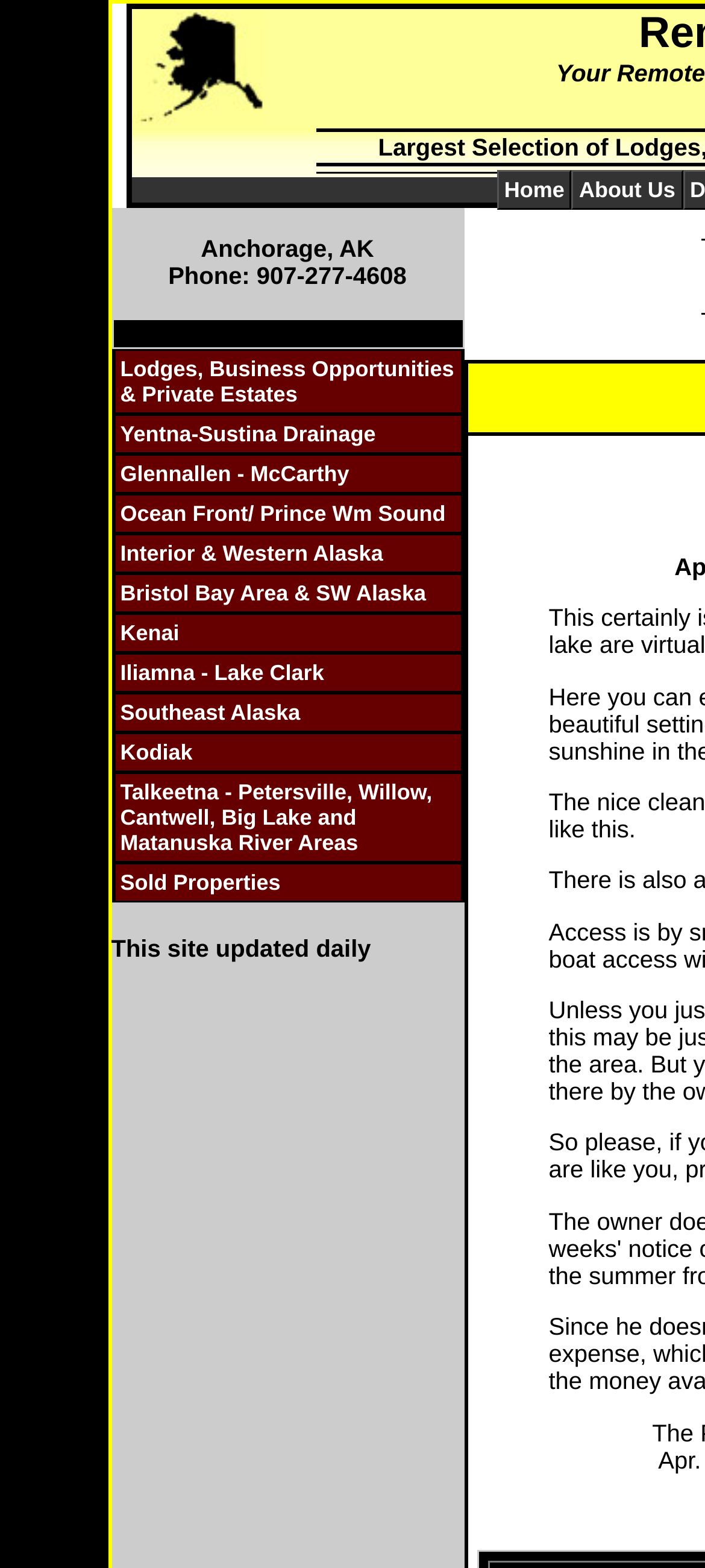Identify the bounding box coordinates of the clickable region to carry out the given instruction: "Click on Home".

[0.705, 0.108, 0.811, 0.134]